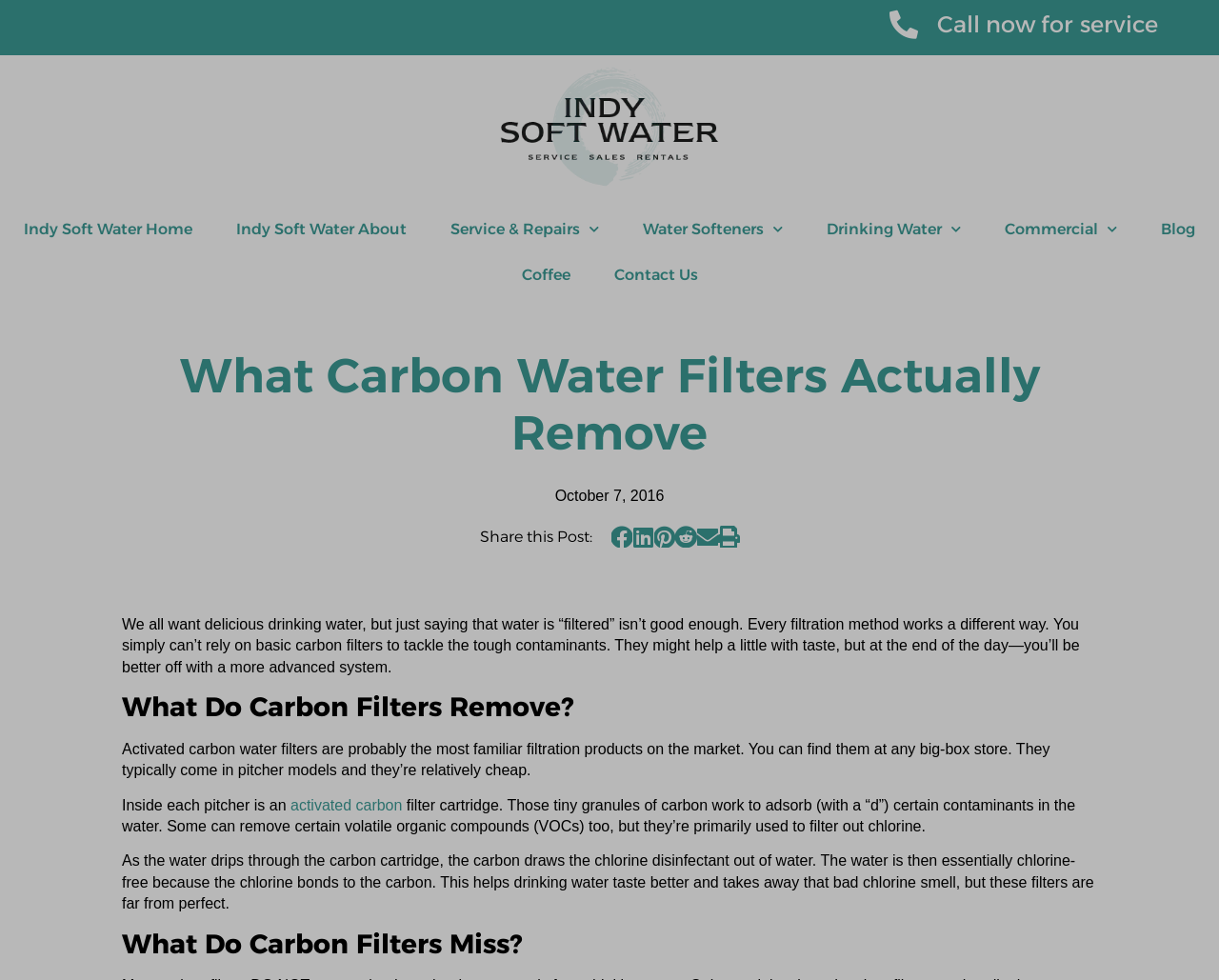Given the element description "Indy Soft Water About", identify the bounding box of the corresponding UI element.

[0.176, 0.211, 0.352, 0.258]